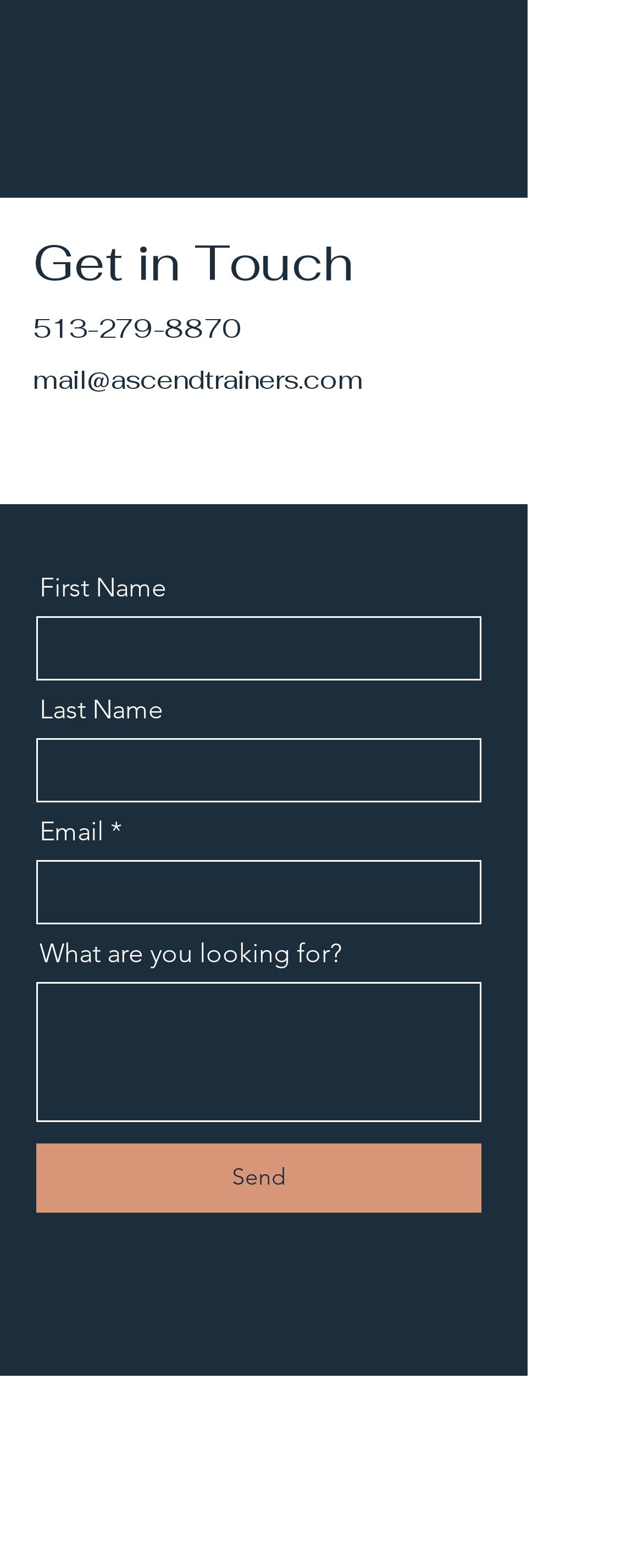Locate the UI element that matches the description Ascend Performance Training in the webpage screenshot. Return the bounding box coordinates in the format (top-left x, top-left y, bottom-right x, bottom-right y), with values ranging from 0 to 1.

[0.051, 0.904, 0.677, 0.972]